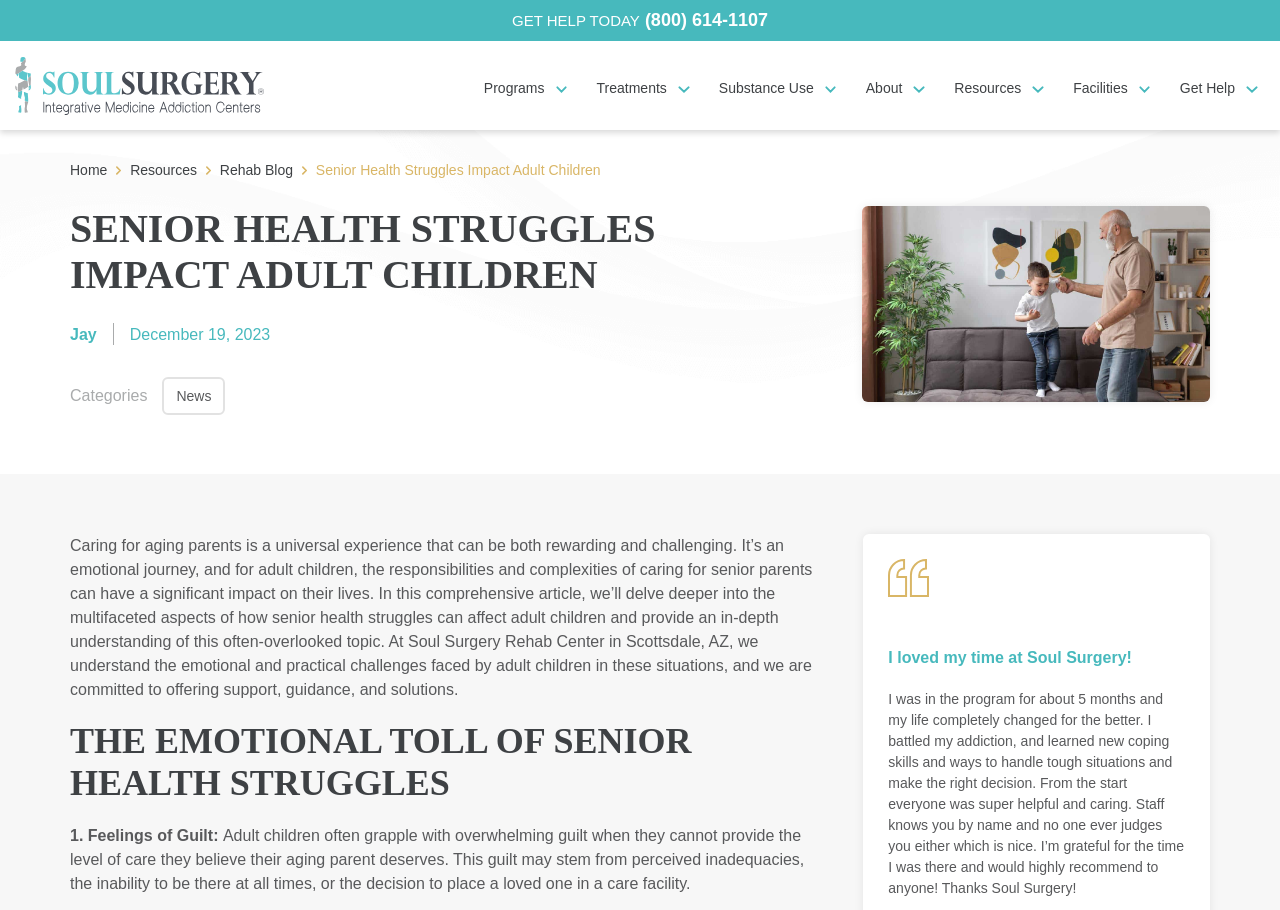Please find the bounding box coordinates of the element's region to be clicked to carry out this instruction: "Learn more about the rehab center".

[0.673, 0.226, 0.945, 0.441]